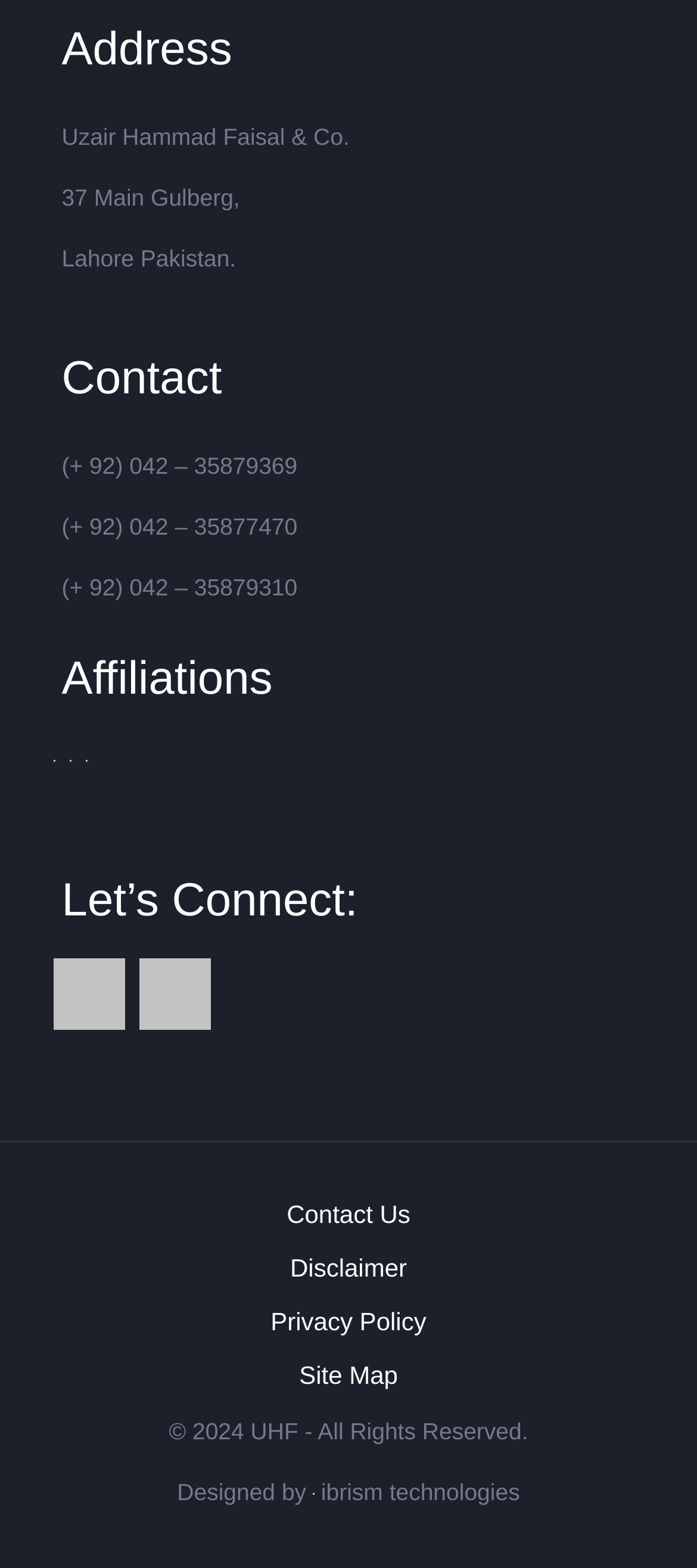Indicate the bounding box coordinates of the element that must be clicked to execute the instruction: "Go to ibrism technologies website". The coordinates should be given as four float numbers between 0 and 1, i.e., [left, top, right, bottom].

[0.461, 0.943, 0.746, 0.96]